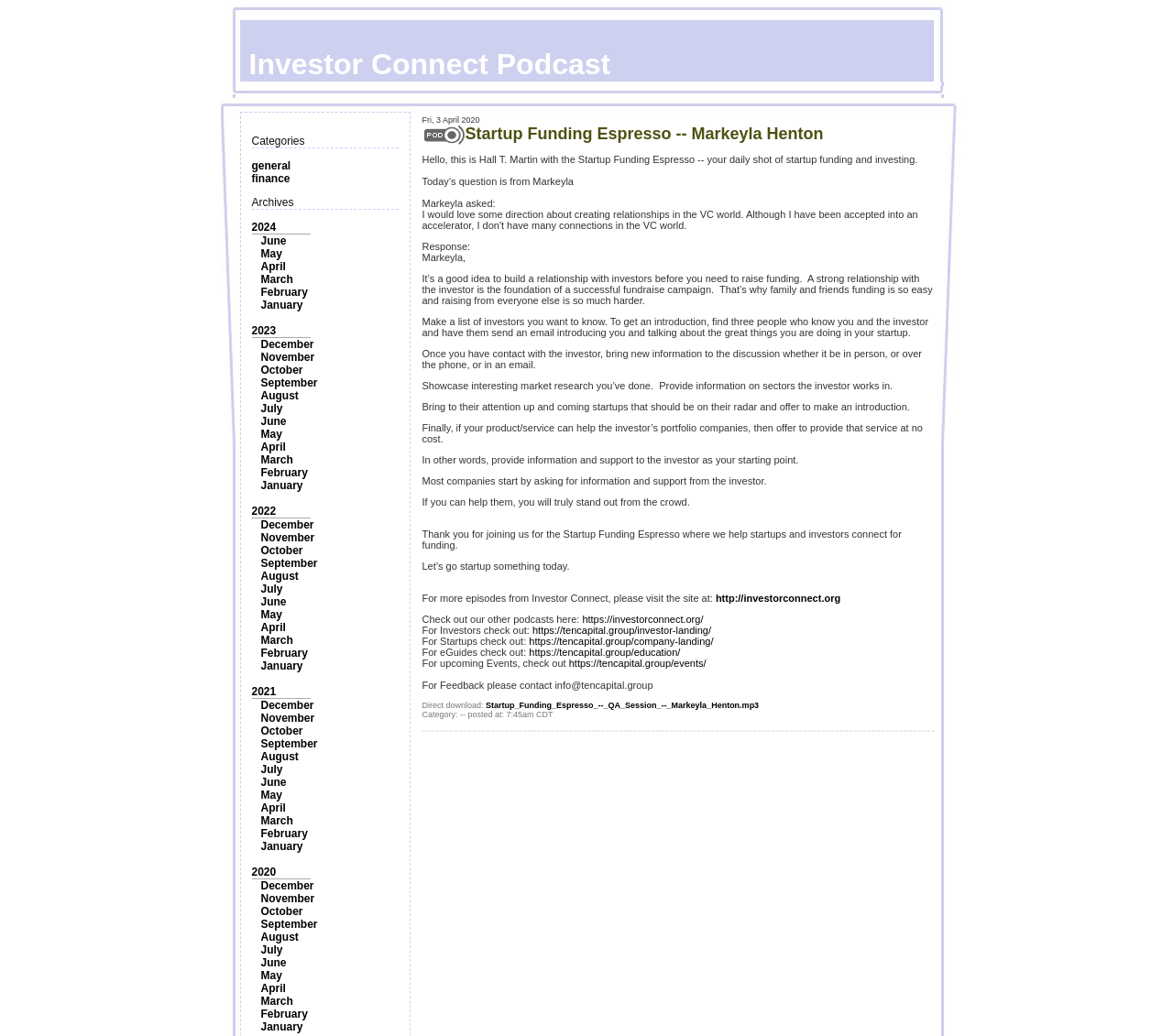Describe all significant elements and features of the webpage.

This webpage is about the Investor Connect Podcast, specifically the Startup Funding Espresso episode featuring Markeyla Henton. At the top, there is an image and a header with the title of the podcast and episode. Below the header, there are two sections: "Categories" and "Archives". The "Categories" section has two links, "general" and "finance", while the "Archives" section has a list of years from 2024 to 2020, each with multiple links to specific months.

The main content of the webpage is a table with a single row, containing a podcast episode description. The episode description is a long text that includes a question from Markeyla about creating relationships in the VC world, and a response from Hall T. Martin with advice on how to build relationships with investors. The text is divided into multiple paragraphs and includes links to other resources.

There is also an image and a link to the podcast episode "Startup Funding Espresso -- Markeyla Henton" within the table. The link is positioned below the image.